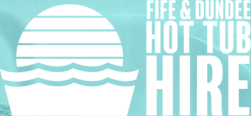Give a thorough explanation of the image.

The image features a sleek logo for "Fife & Dundee Hot Tub Hire." It prominently displays a stylized graphic of a sun with wavy lines beneath it, representing water. The text "FIFE & DUNDEE" is positioned above "HOT TUB HIRE," emphasizing the service's geographical focus and offering. The overall design is modern and clean, incorporating an appealing color palette that suggests relaxation and aquatic themes, ideal for a hot tub rental service. This logo effectively captures the essence of leisure and enjoyment associated with using hot tubs, making it inviting for potential customers.